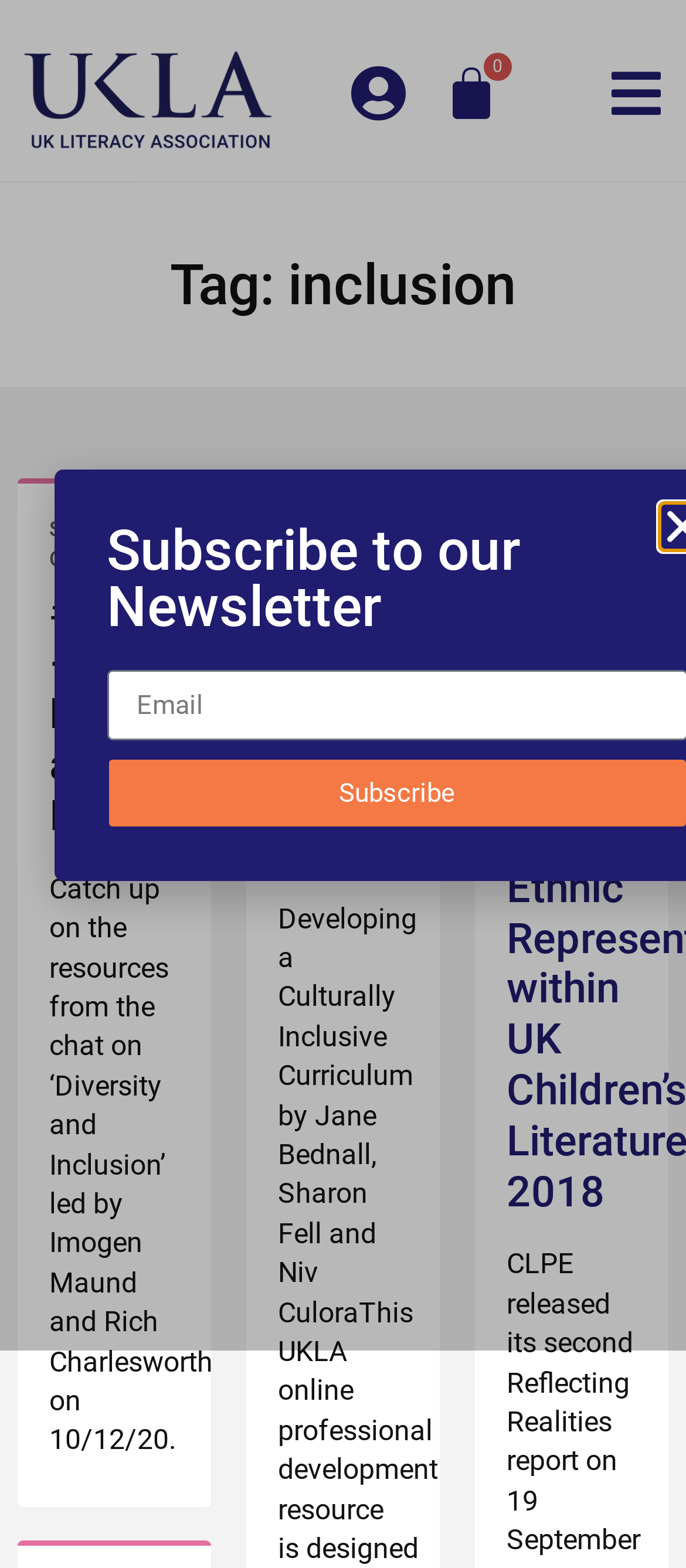Give a detailed account of the webpage, highlighting key information.

The webpage is about the archives of "inclusion" from UKLA. At the top left, there is a UKLA logo, which is also a link. To the right of the logo, there are three links in a row, with no text, and then a link to a basket with zero items. 

Below the top row, there is a heading that reads "Tag: inclusion" spanning almost the entire width of the page. 

On the left side of the page, there is a section with a heading "#UKLAchat – Diversity and Inclusion" followed by a paragraph of text describing a chat on diversity and inclusion. Below this, there are three links: "SUBSCRIBERS ONLY", "CPD", and "FREE RESOURCES", with a slash symbol in between the last two links.

To the right of this section, there is a heading "Developing a Culturally Inclusive Curriculum" with a link to the same title below it. 

Further down on the right side, there is another heading "CLPE Reflecting Realities – Survey of Ethnic Representation within UK Children’s Literature 2018". On the same level as this heading, but on the left side, there is a link to "DIVERSITY".